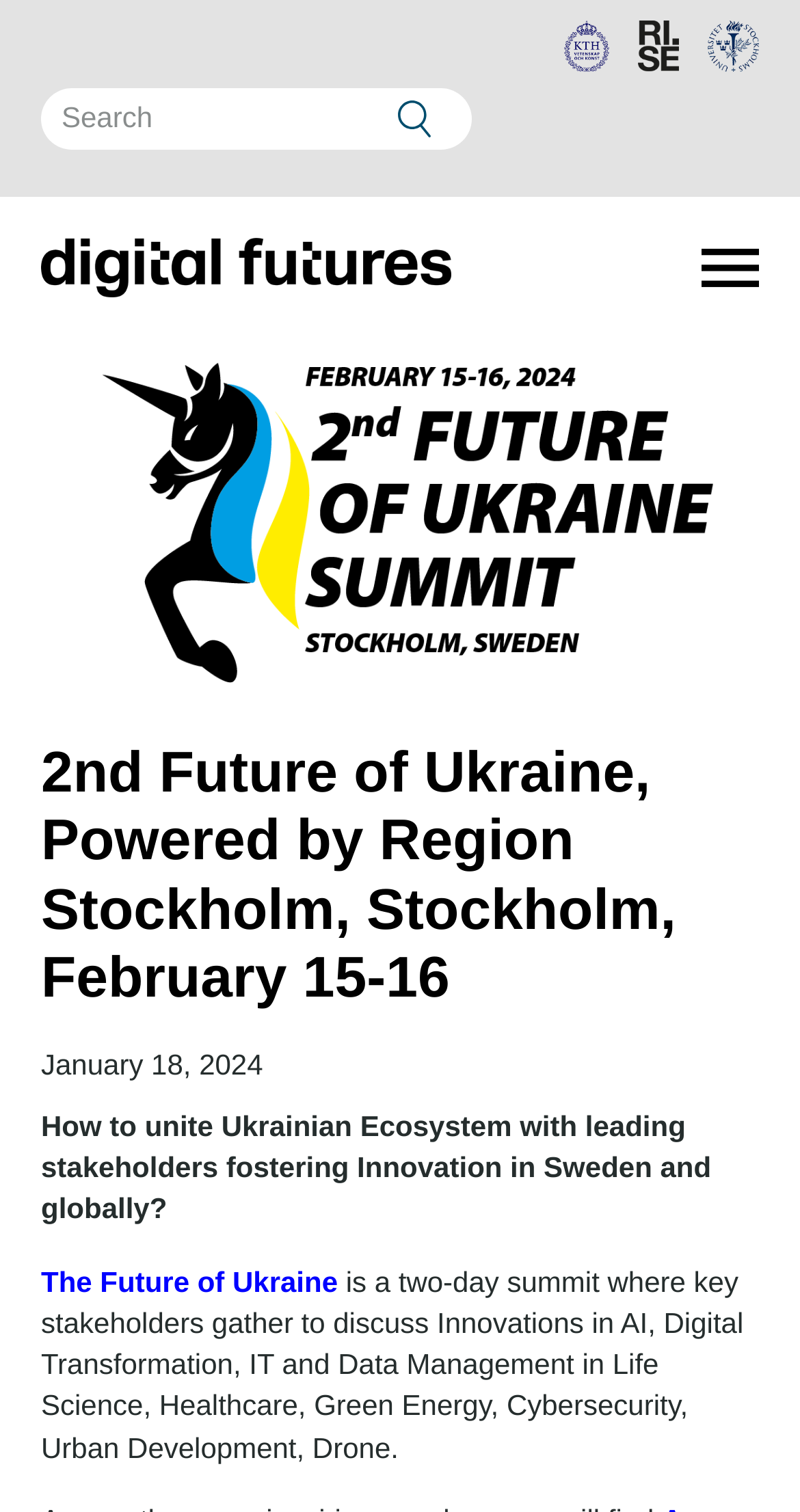Please identify the bounding box coordinates of the element that needs to be clicked to execute the following command: "read about The Future of Ukraine". Provide the bounding box using four float numbers between 0 and 1, formatted as [left, top, right, bottom].

[0.051, 0.836, 0.422, 0.858]